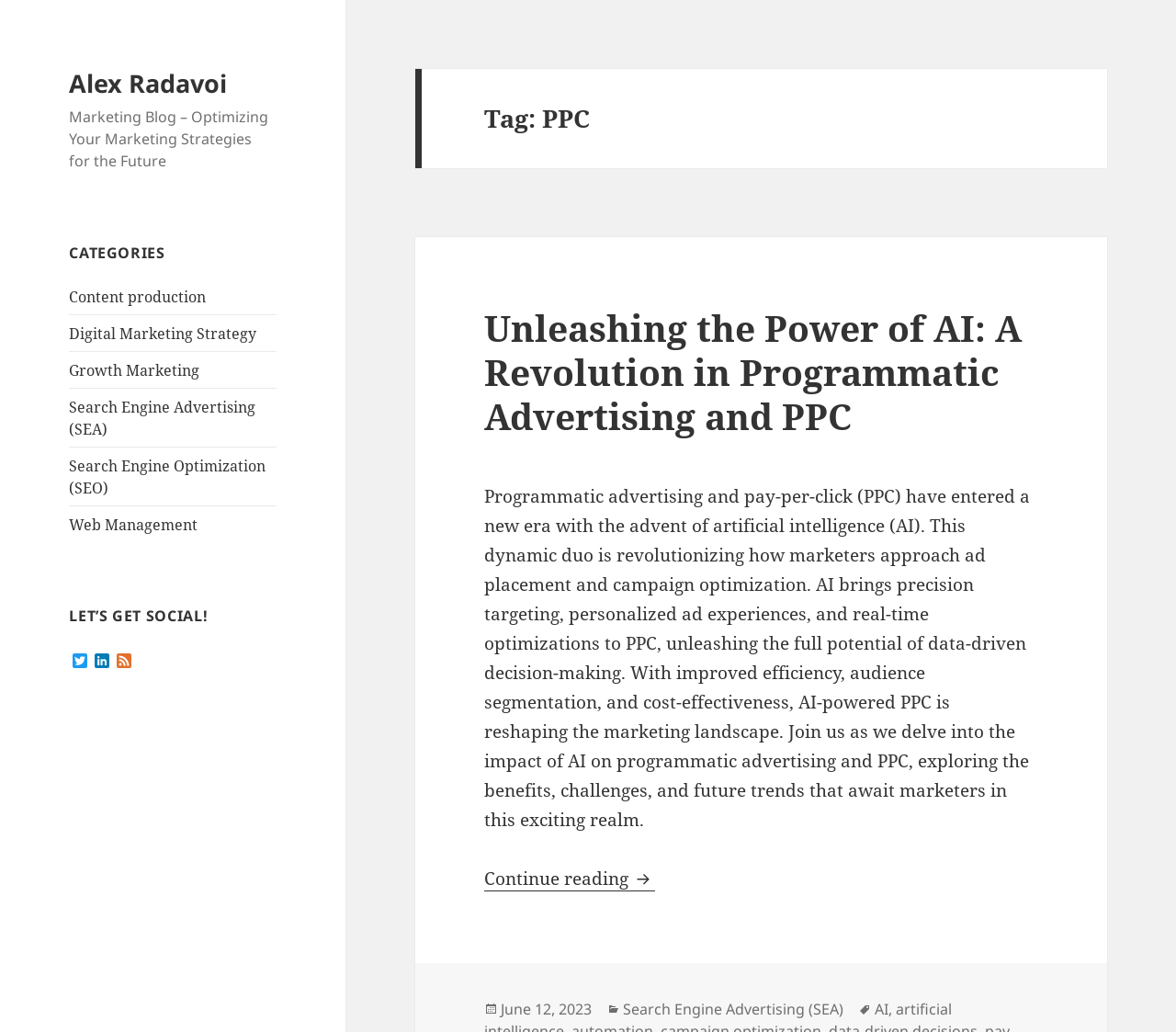Identify the bounding box coordinates for the element you need to click to achieve the following task: "Check the latest post on 'AI'". Provide the bounding box coordinates as four float numbers between 0 and 1, in the form [left, top, right, bottom].

[0.744, 0.968, 0.755, 0.988]